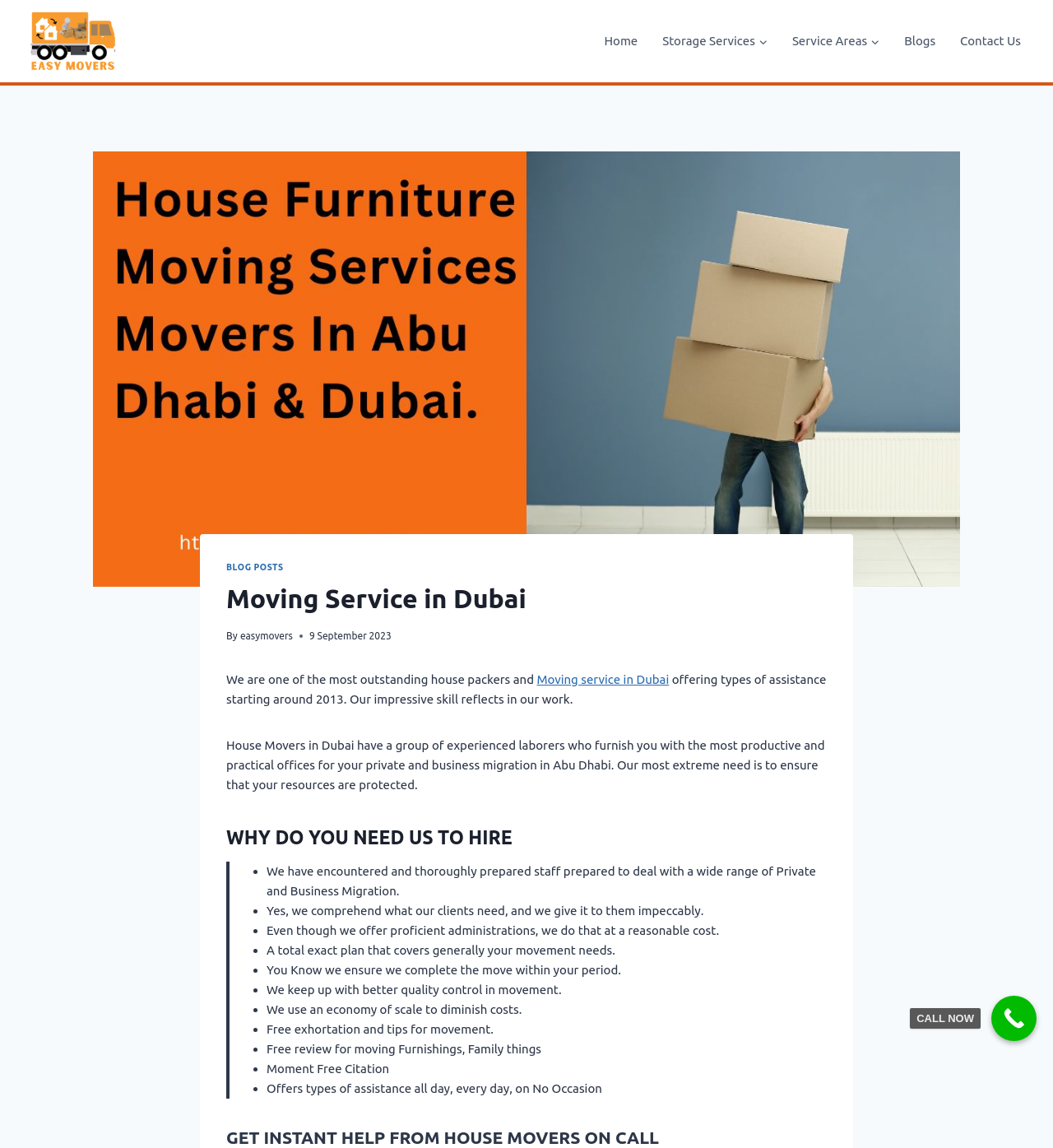Based on what you see in the screenshot, provide a thorough answer to this question: How many links are there in the primary navigation?

The primary navigation is located at the top of the webpage, and it contains 5 links: 'Home', 'Storage Services', 'Service Areas', 'Blogs', and 'Contact Us'.